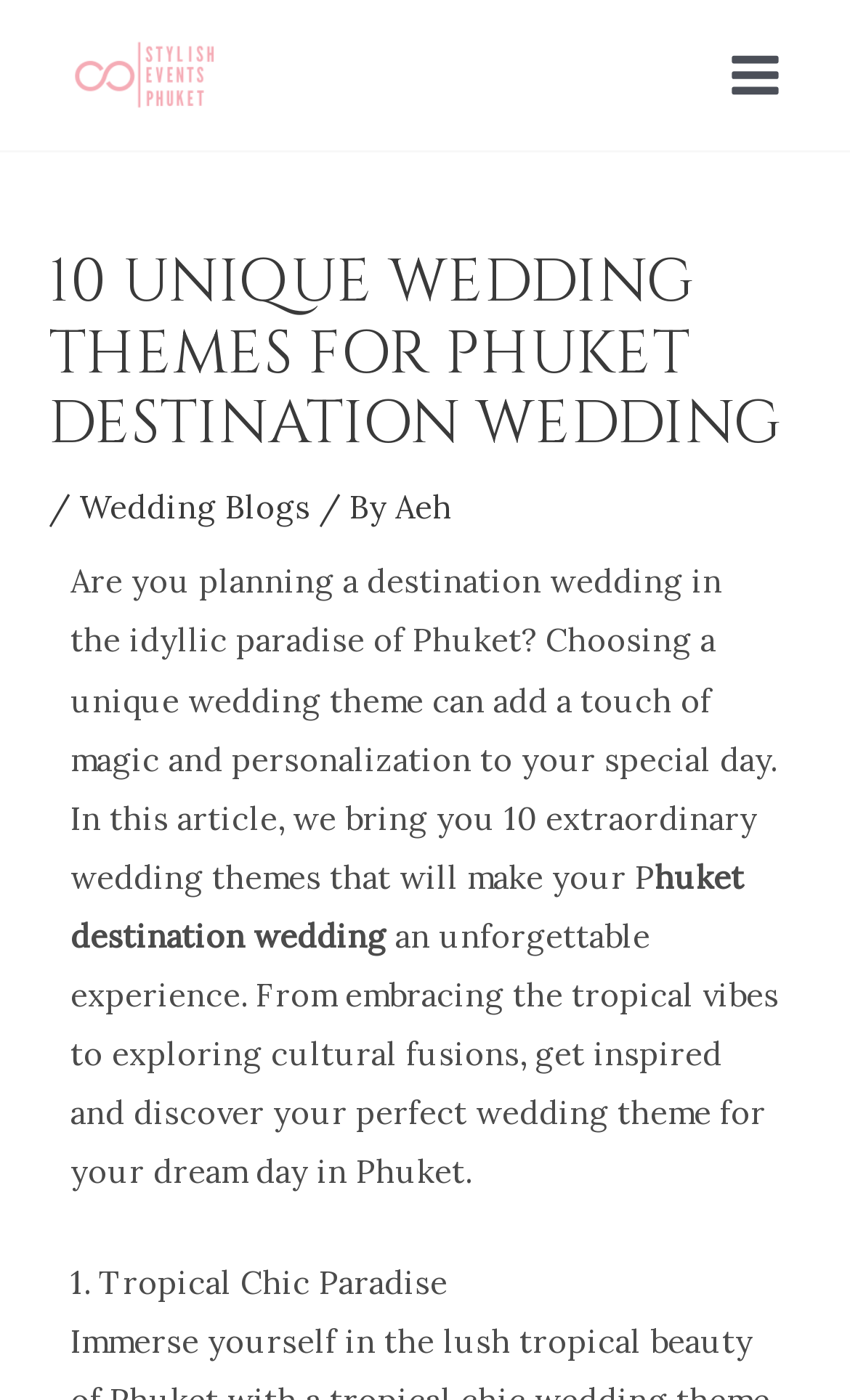Calculate the bounding box coordinates of the UI element given the description: "Submit".

None